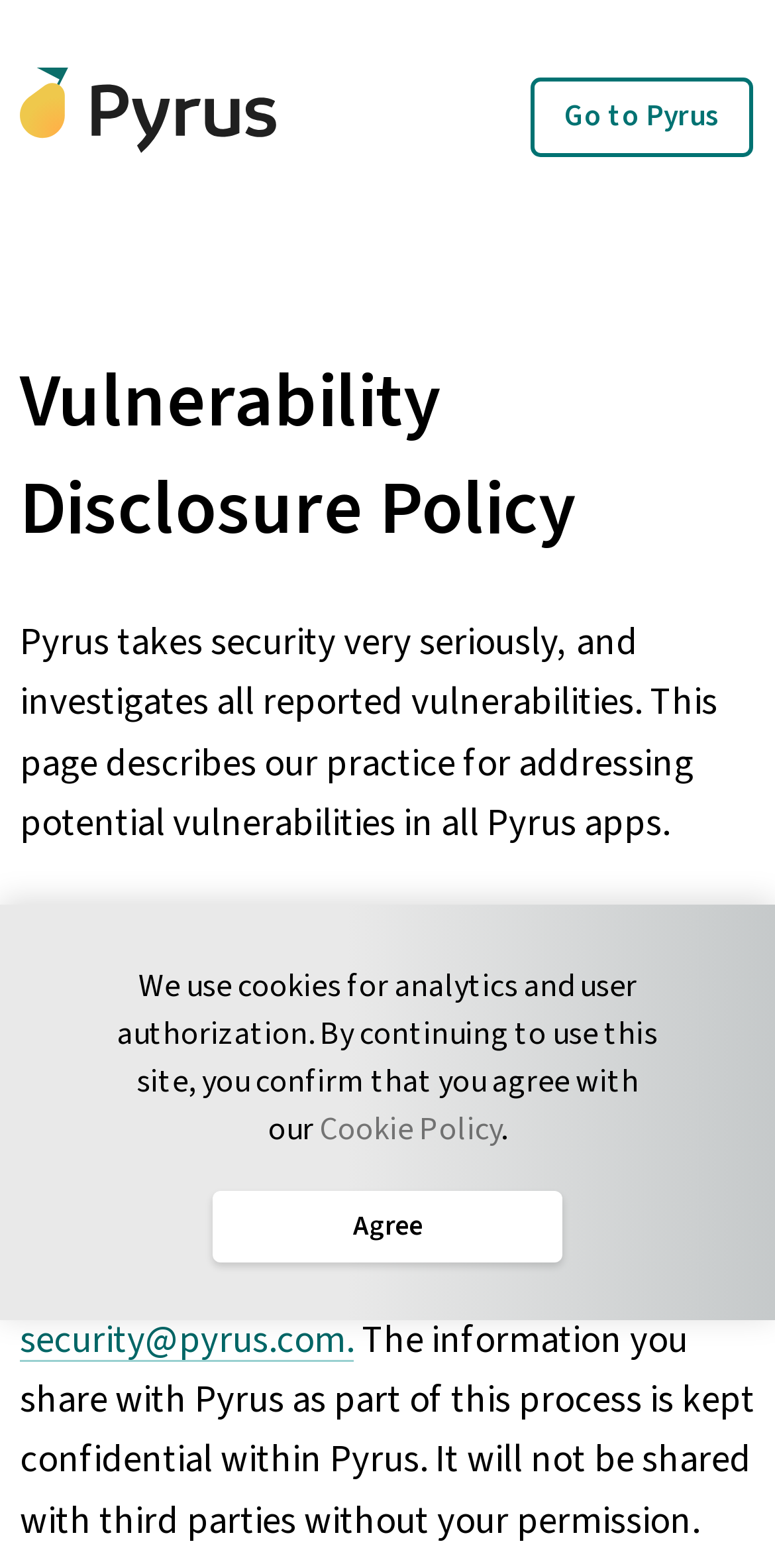What is the tone of the webpage?
Answer the question with as much detail as you can, using the image as a reference.

The tone of the webpage appears to be serious, as it discusses security and vulnerability reporting. The language used is formal and professional, suggesting that Pyrus takes security seriously and wants to assure users that they are committed to addressing potential vulnerabilities.